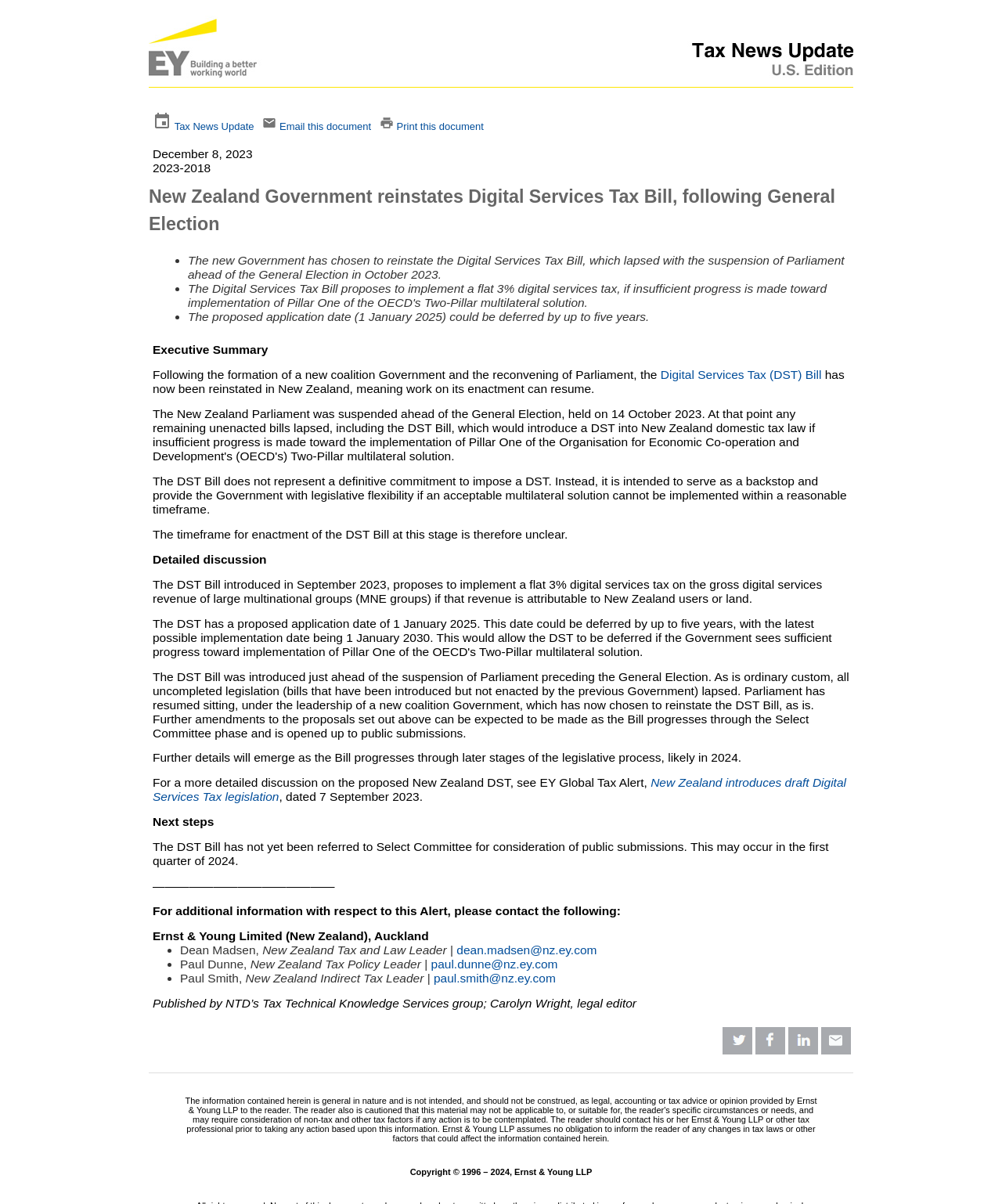Please find the bounding box for the UI element described by: "Digital Services Tax (DST) Bill".

[0.659, 0.306, 0.82, 0.317]